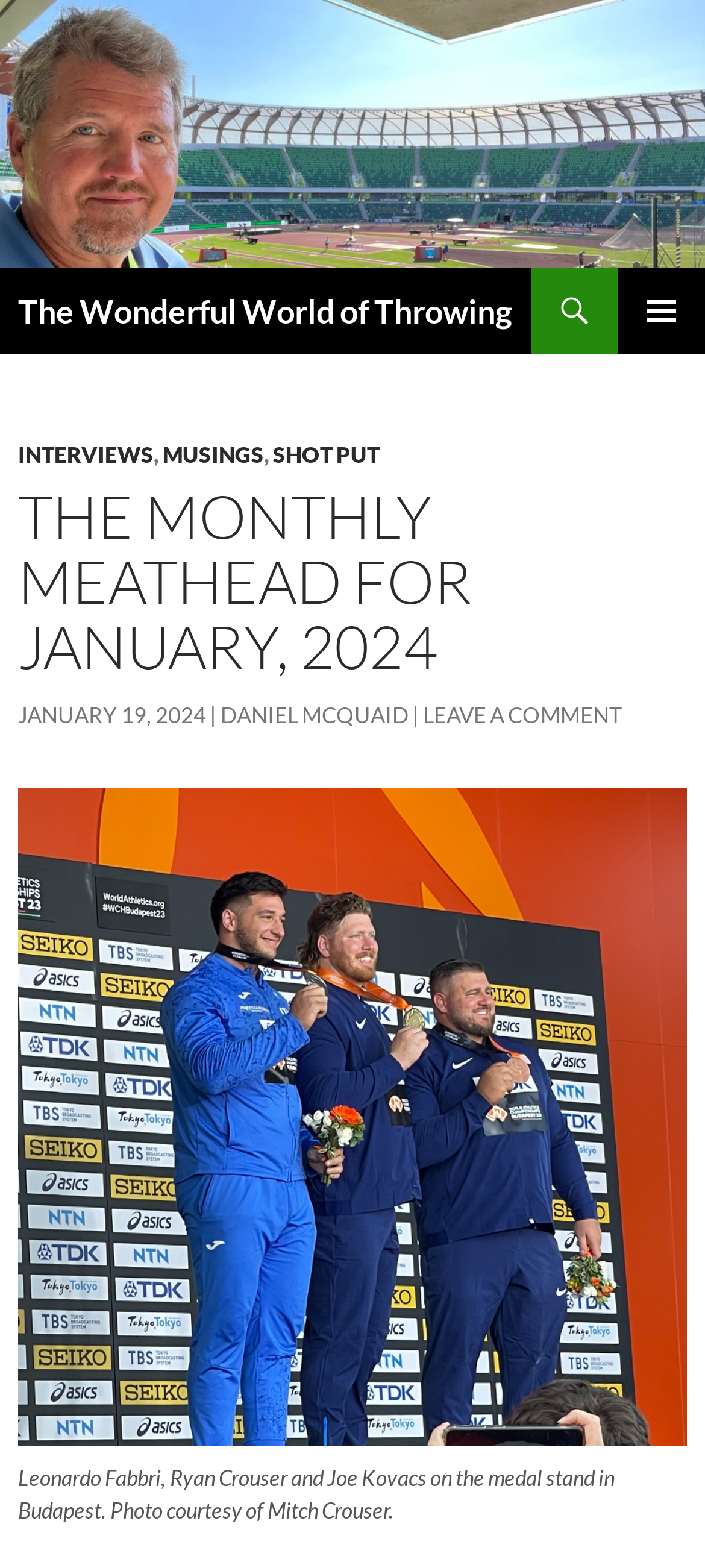Determine the bounding box coordinates of the section to be clicked to follow the instruction: "Select slide 2". The coordinates should be given as four float numbers between 0 and 1, formatted as [left, top, right, bottom].

None